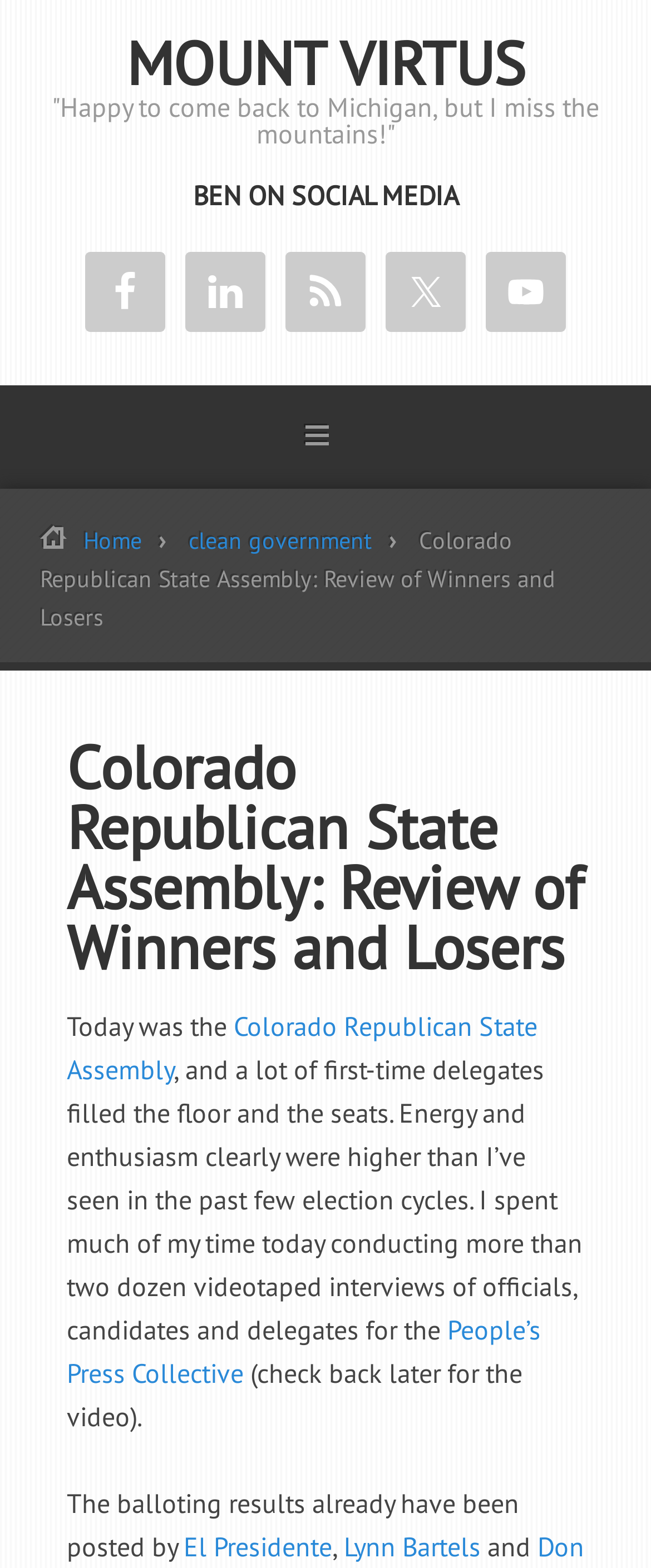Find the primary header on the webpage and provide its text.

Colorado Republican State Assembly: Review of Winners and Losers